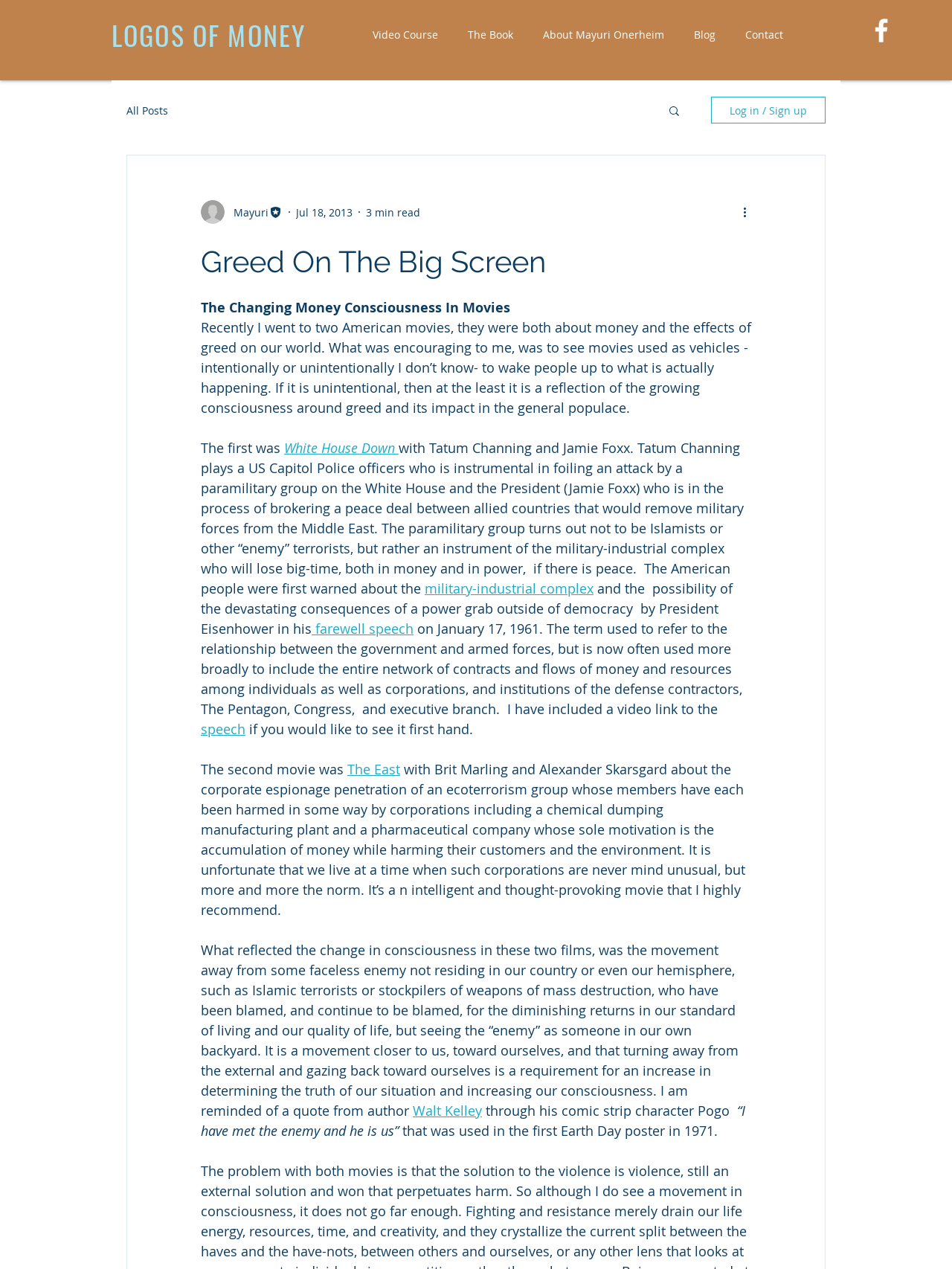Please locate the bounding box coordinates of the element that needs to be clicked to achieve the following instruction: "Read recent post 'Rocking Out: Every l …'". The coordinates should be four float numbers between 0 and 1, i.e., [left, top, right, bottom].

None